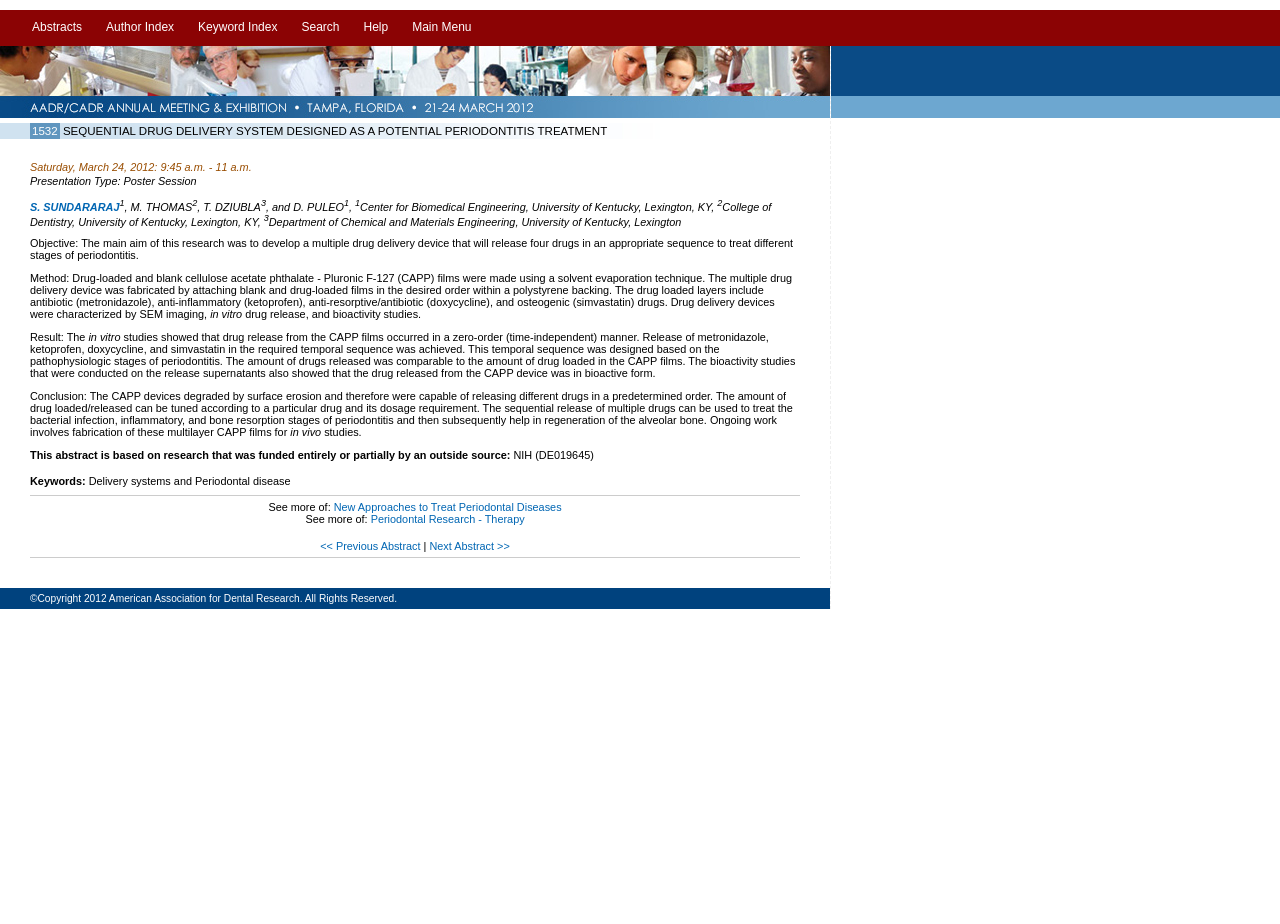Who are the authors of this research?
By examining the image, provide a one-word or phrase answer.

S. Sundararaj, M. Thomas, T. Dziubla, and D. Puleo